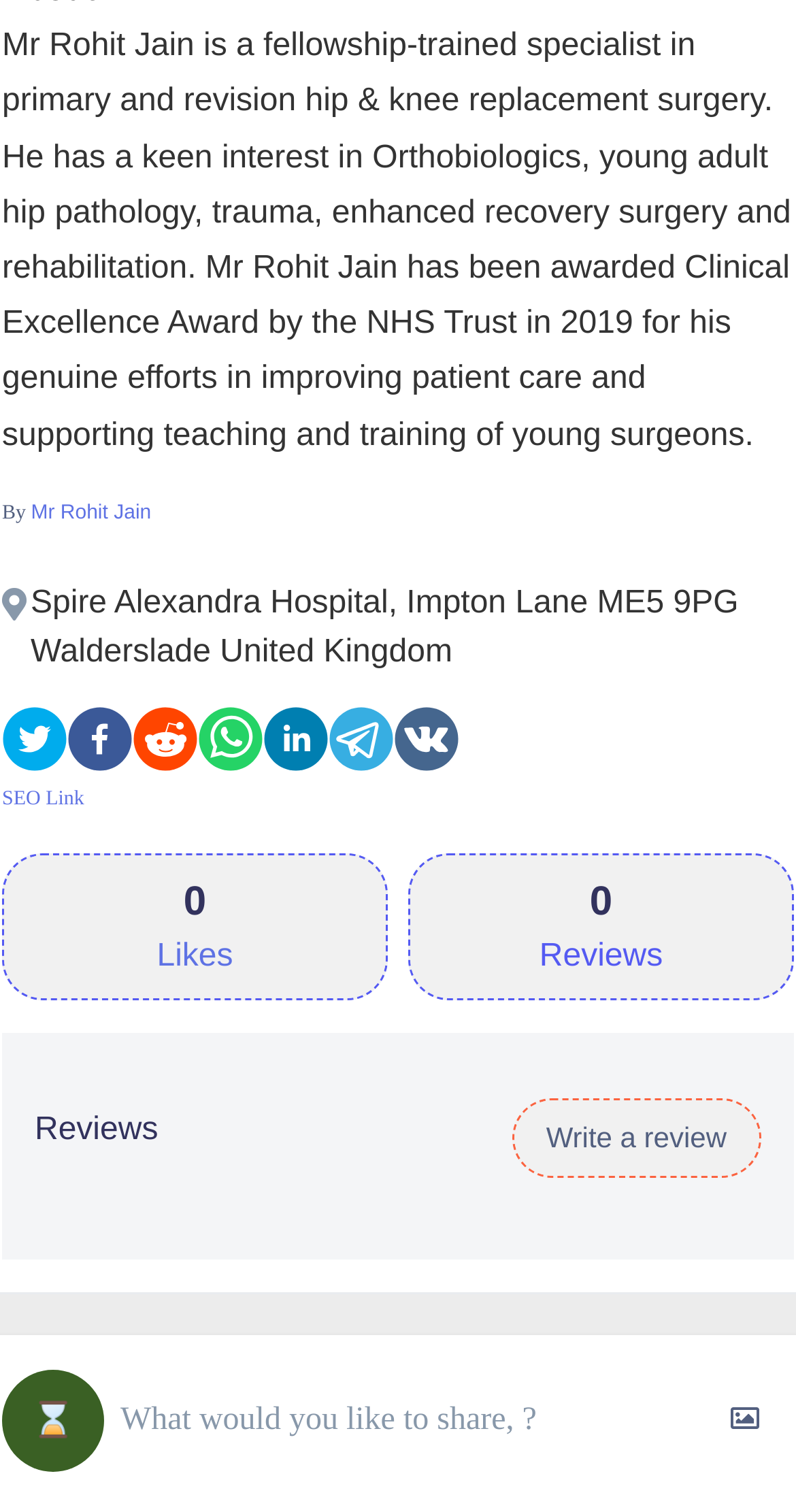Bounding box coordinates must be specified in the format (top-left x, top-left y, bottom-right x, bottom-right y). All values should be floating point numbers between 0 and 1. What are the bounding box coordinates of the UI element described as: aria-label="linkedin"

[0.331, 0.467, 0.413, 0.511]